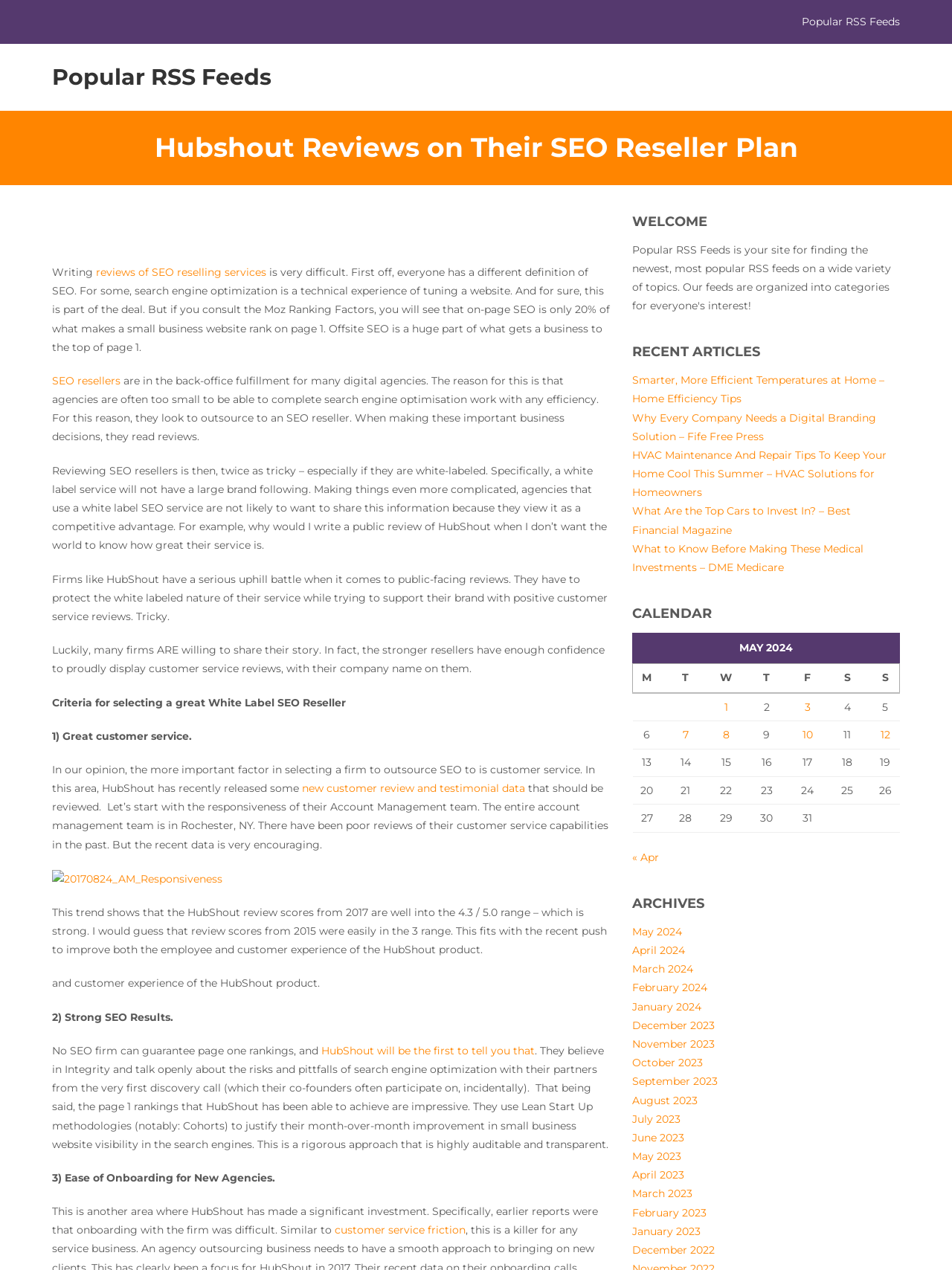Determine the bounding box coordinates of the target area to click to execute the following instruction: "Check the calendar for May 2024."

[0.664, 0.498, 0.945, 0.656]